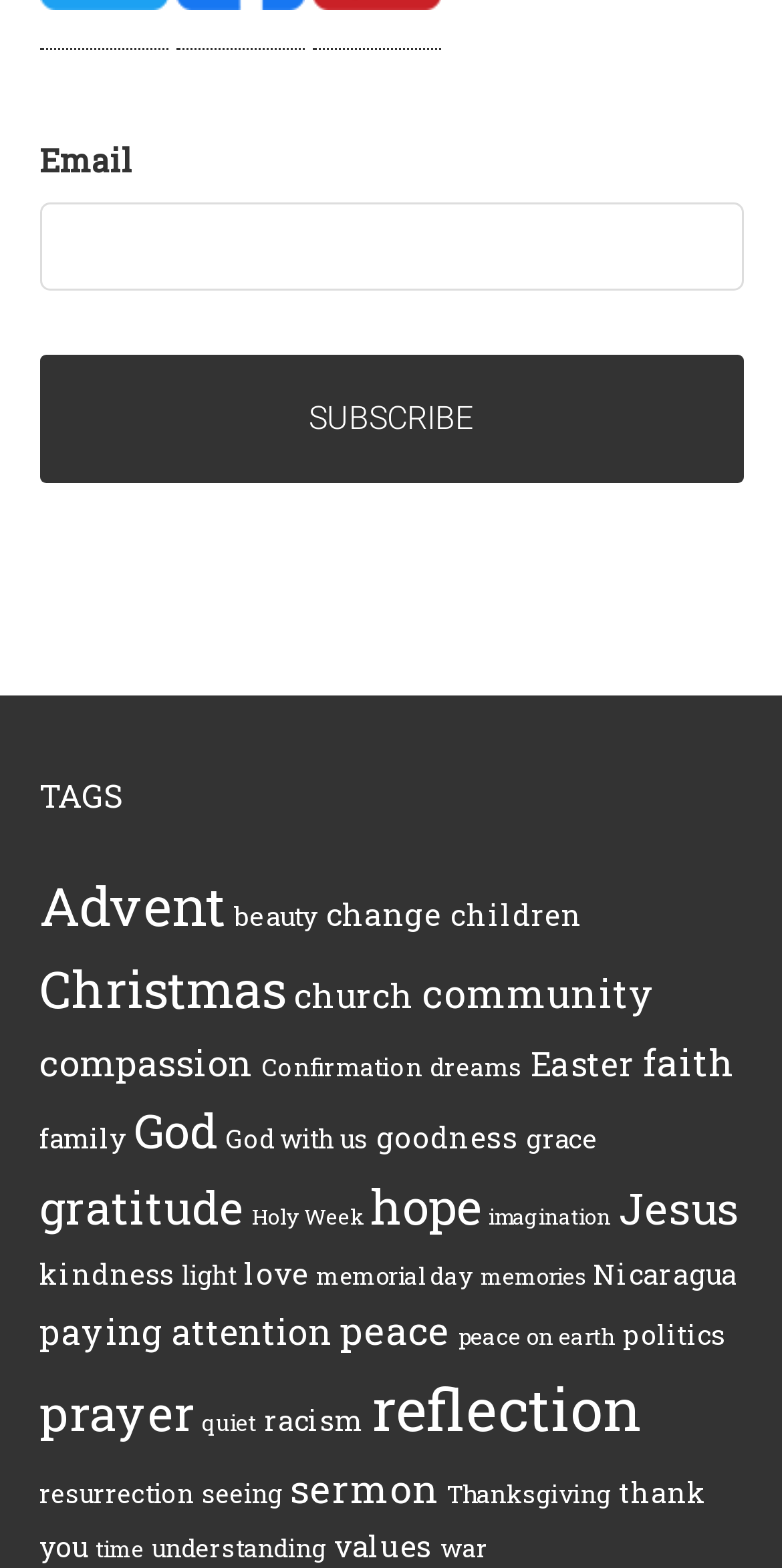How many categories are listed under 'TAGS'?
Please use the image to provide a one-word or short phrase answer.

30